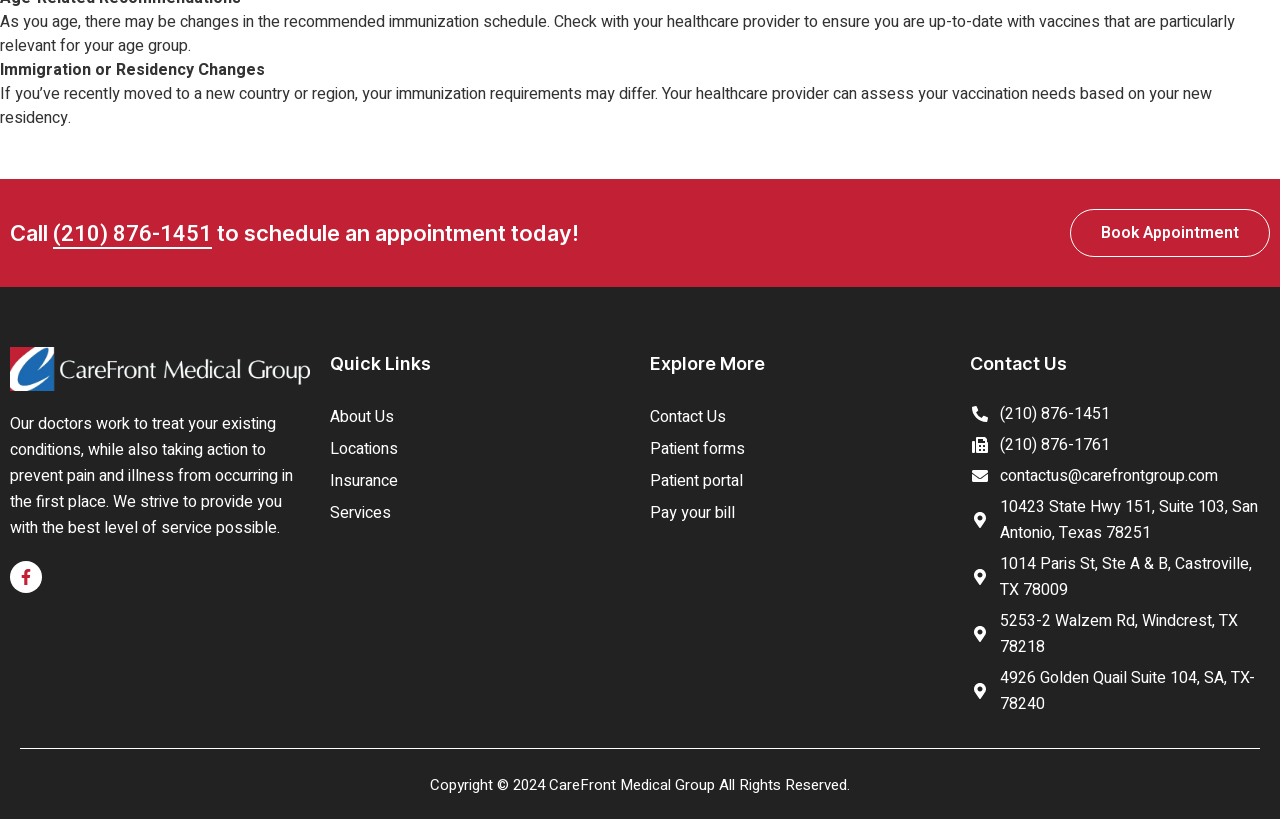What is the phone number to schedule an appointment?
Using the visual information, reply with a single word or short phrase.

(210) 876-1451